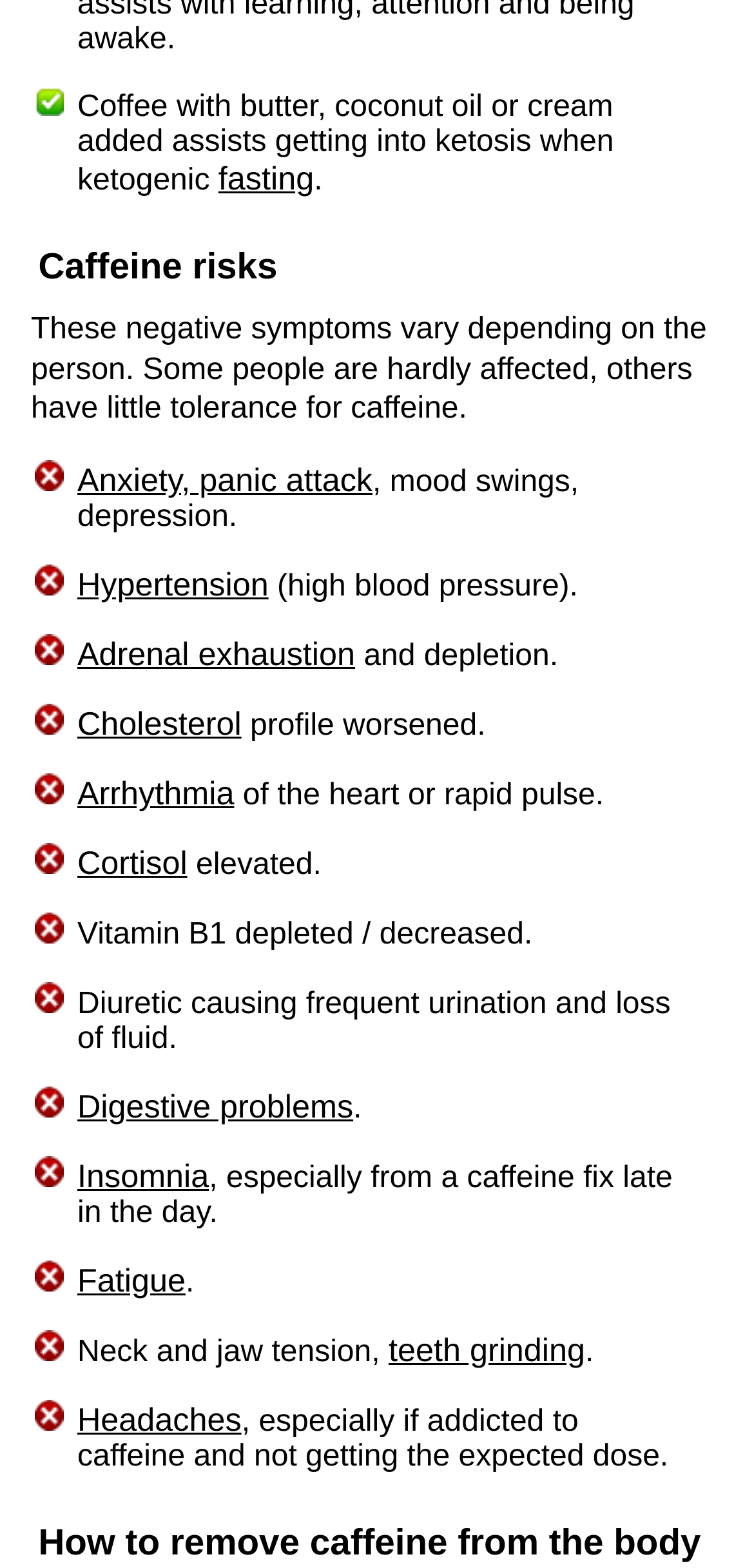Please determine the bounding box coordinates for the UI element described here. Use the format (top-left x, top-left y, bottom-right x, bottom-right y) with values bounded between 0 and 1: Anxiety, panic attack

[0.103, 0.295, 0.494, 0.318]